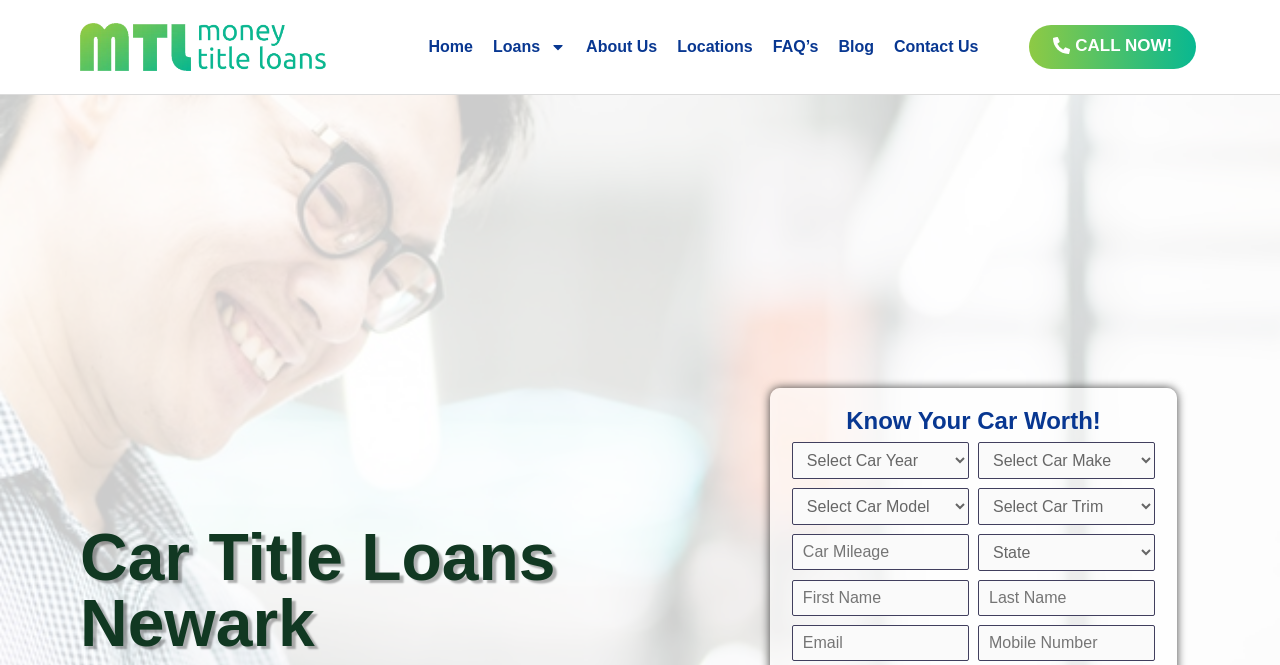Show the bounding box coordinates for the HTML element as described: "Blog".

[0.647, 0.056, 0.691, 0.086]